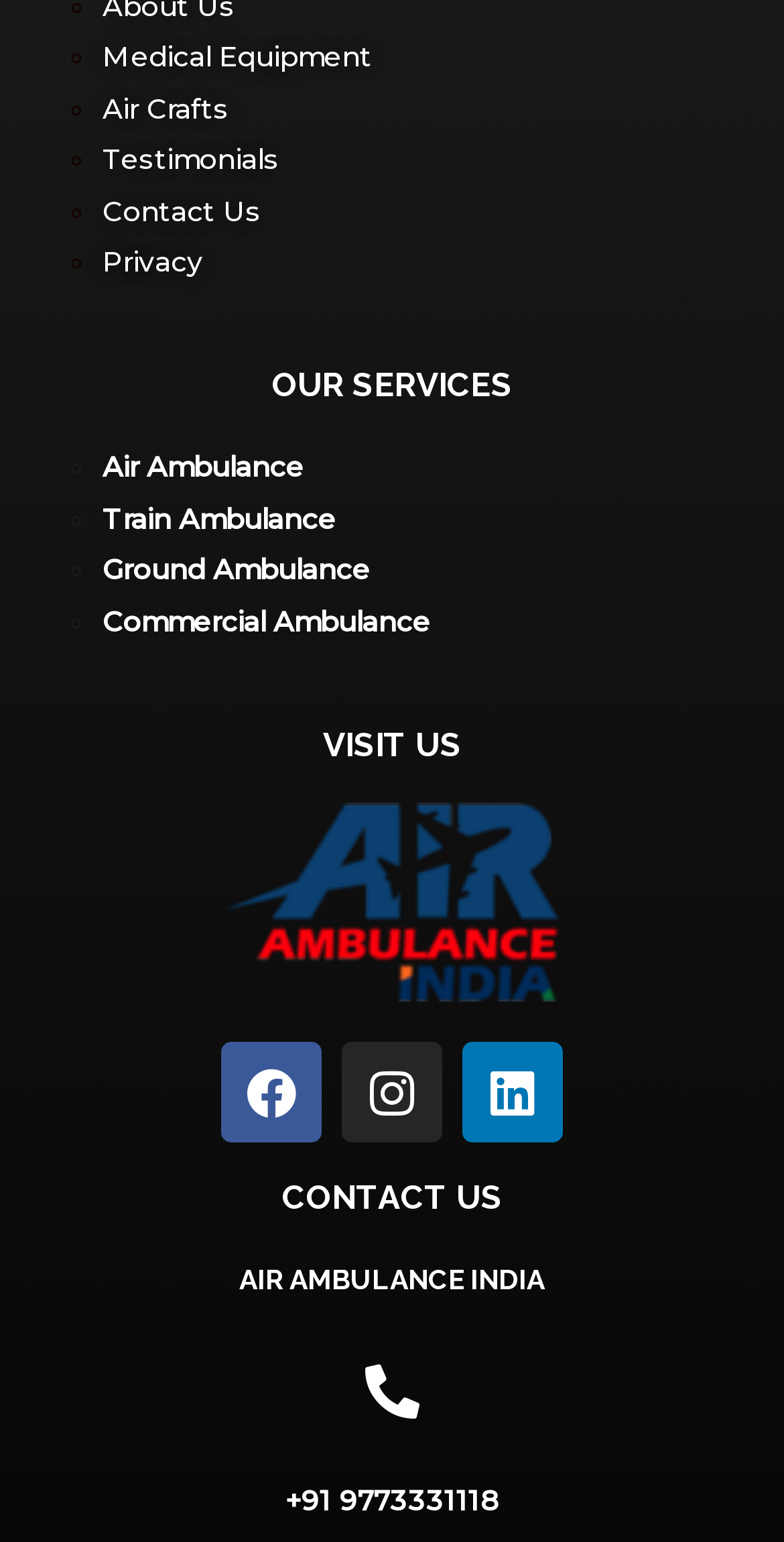Examine the image carefully and respond to the question with a detailed answer: 
What social media platforms does the company have?

The company has social media presence on Facebook, Instagram, and Linkedin, as indicated by the links with respective icons at the bottom of the page.